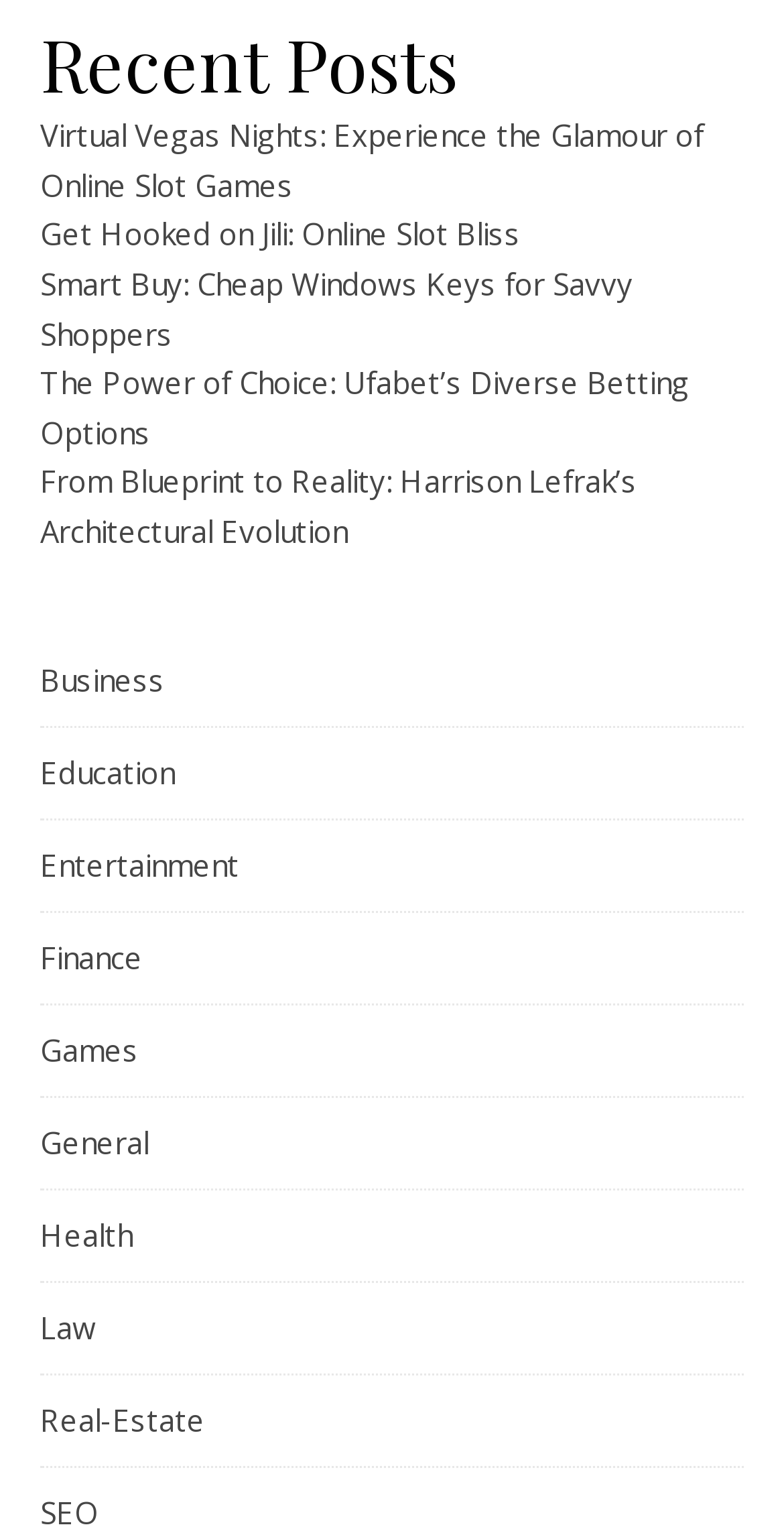Please find the bounding box coordinates of the clickable region needed to complete the following instruction: "View recent posts". The bounding box coordinates must consist of four float numbers between 0 and 1, i.e., [left, top, right, bottom].

[0.051, 0.009, 0.949, 0.072]